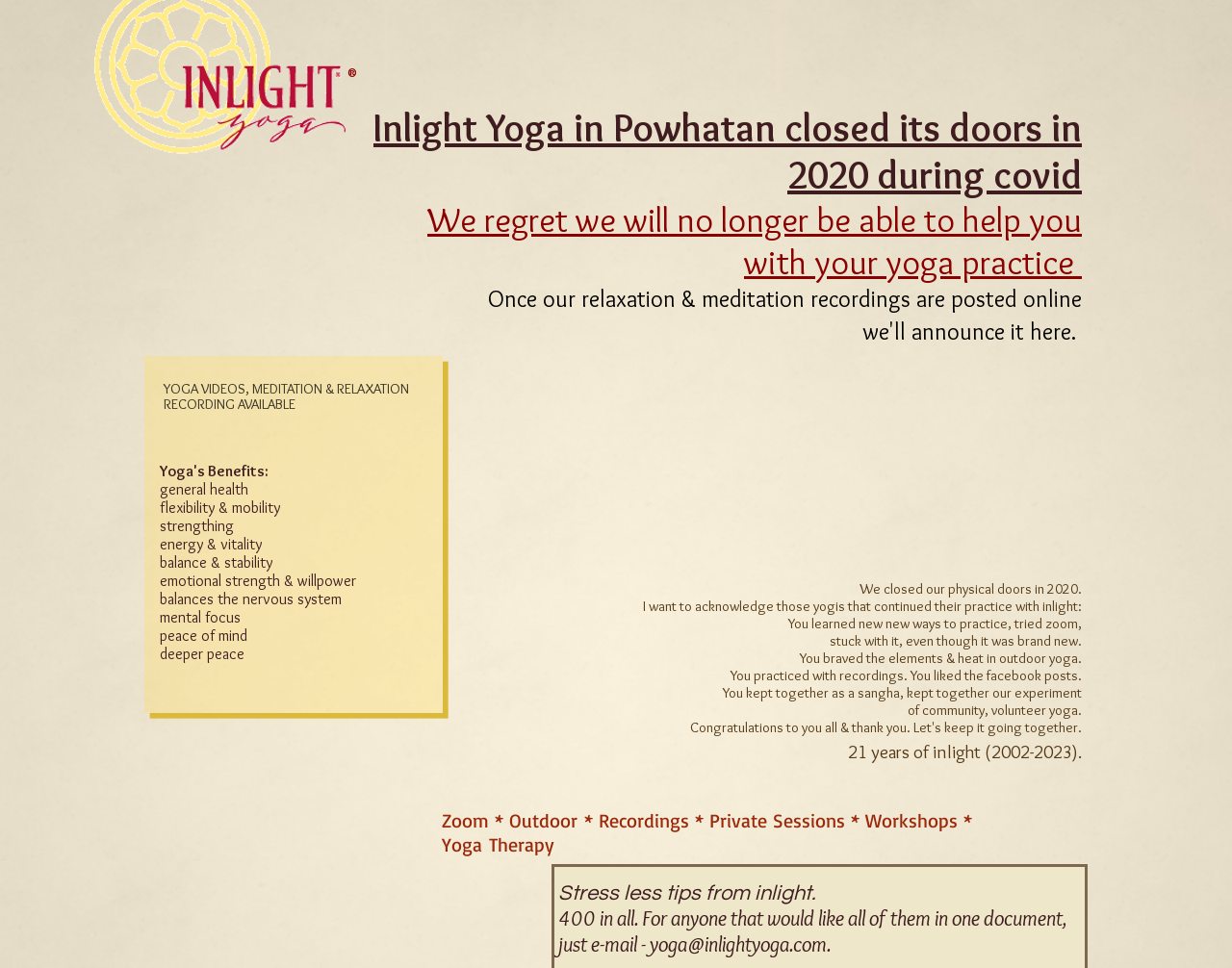Provide the bounding box coordinates of the UI element this sentence describes: "yoga@inlightyoga.com".

[0.527, 0.962, 0.671, 0.989]